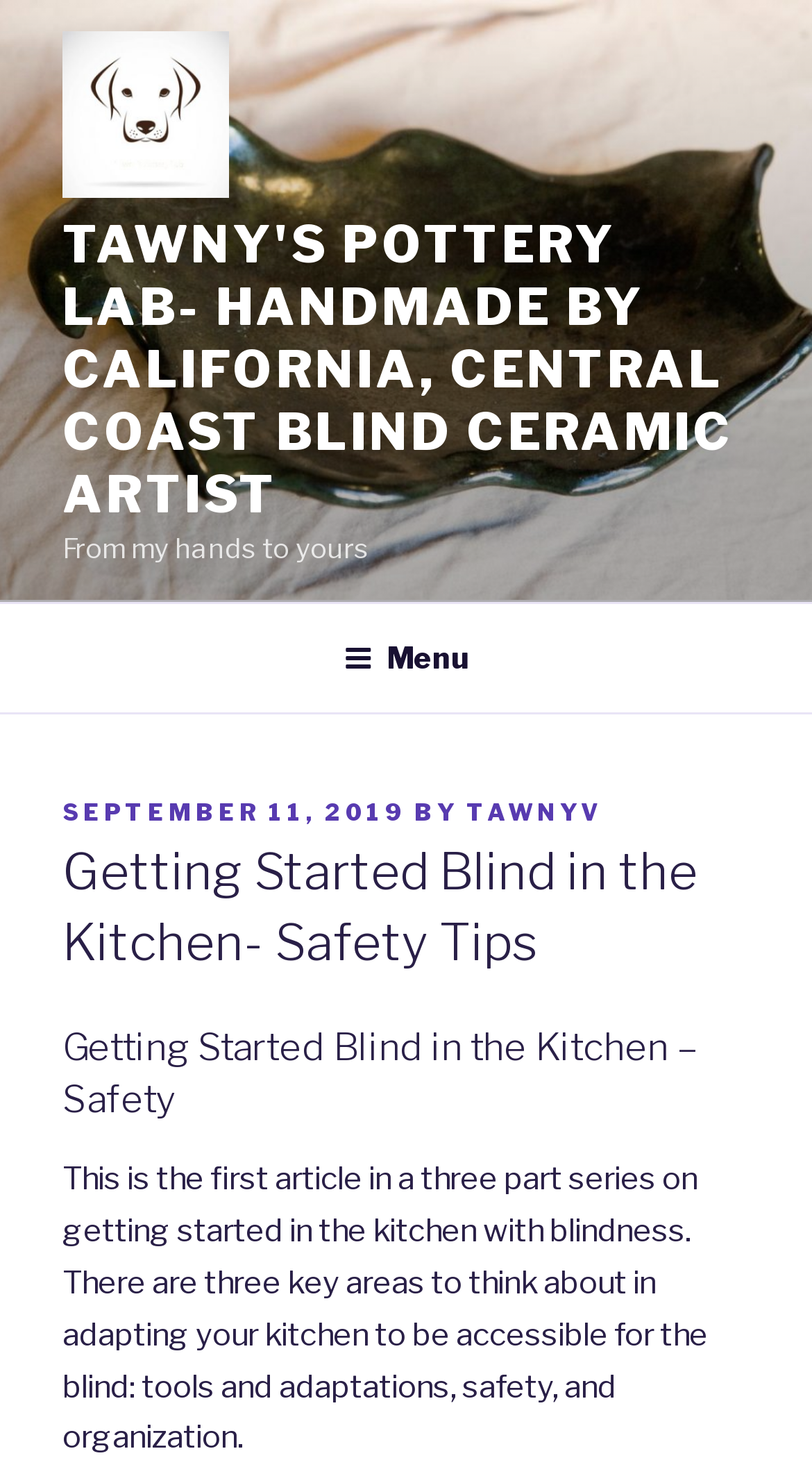Provide the bounding box coordinates for the UI element that is described by this text: "September 11, 2019". The coordinates should be in the form of four float numbers between 0 and 1: [left, top, right, bottom].

[0.077, 0.547, 0.5, 0.567]